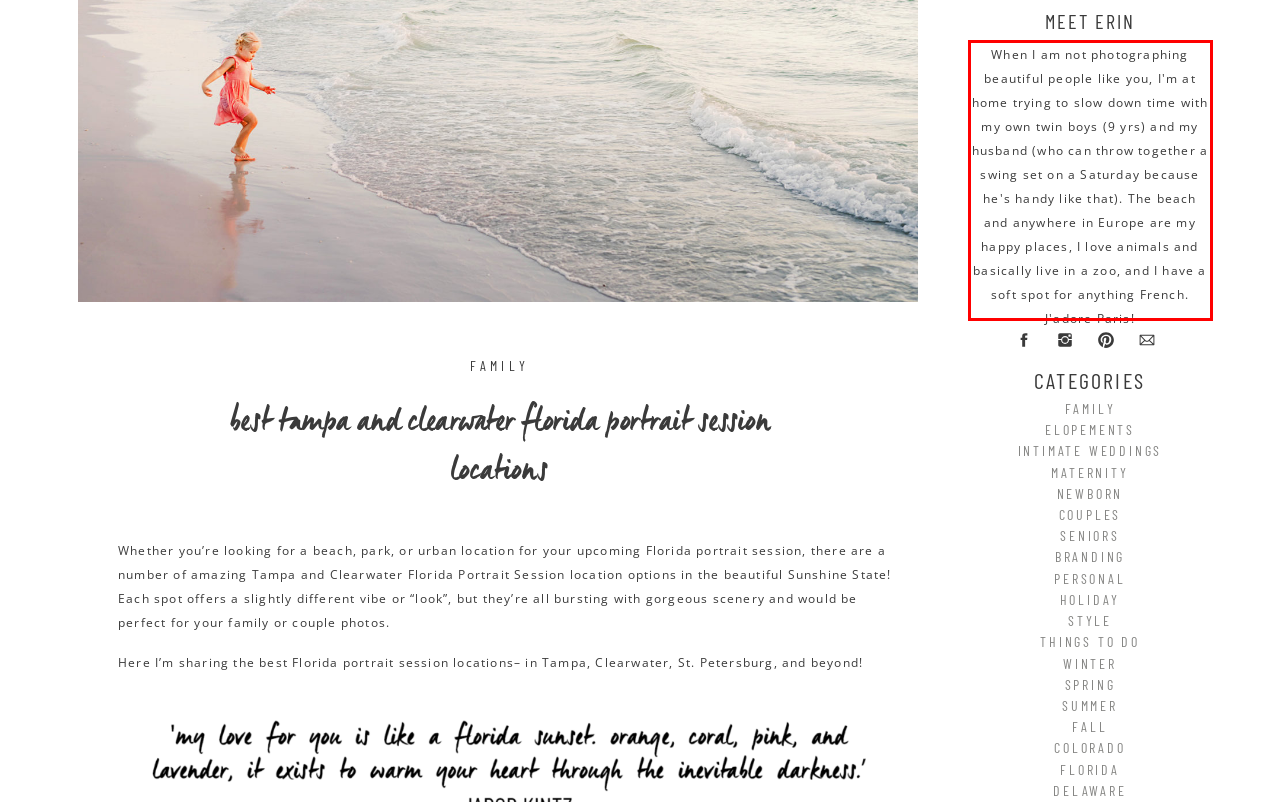Using the provided webpage screenshot, recognize the text content in the area marked by the red bounding box.

When I am not photographing beautiful people like you, I'm at home trying to slow down time with my own twin boys (9 yrs) and my husband (who can throw together a swing set on a Saturday because he's handy like that). The beach and anywhere in Europe are my happy places, I love animals and basically live in a zoo, and I have a soft spot for anything French. J'adore Paris!